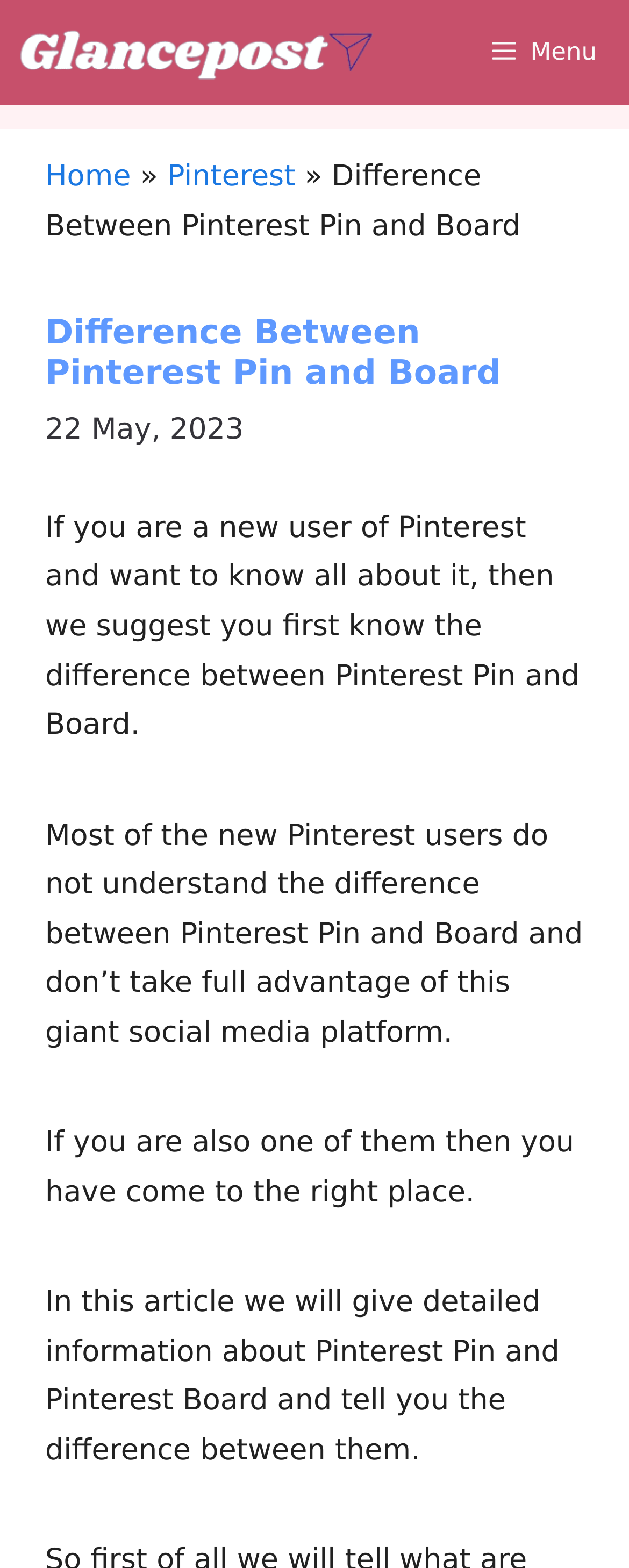Please answer the following question using a single word or phrase: 
What is the current page in the breadcrumb navigation?

Difference Between Pinterest Pin and Board